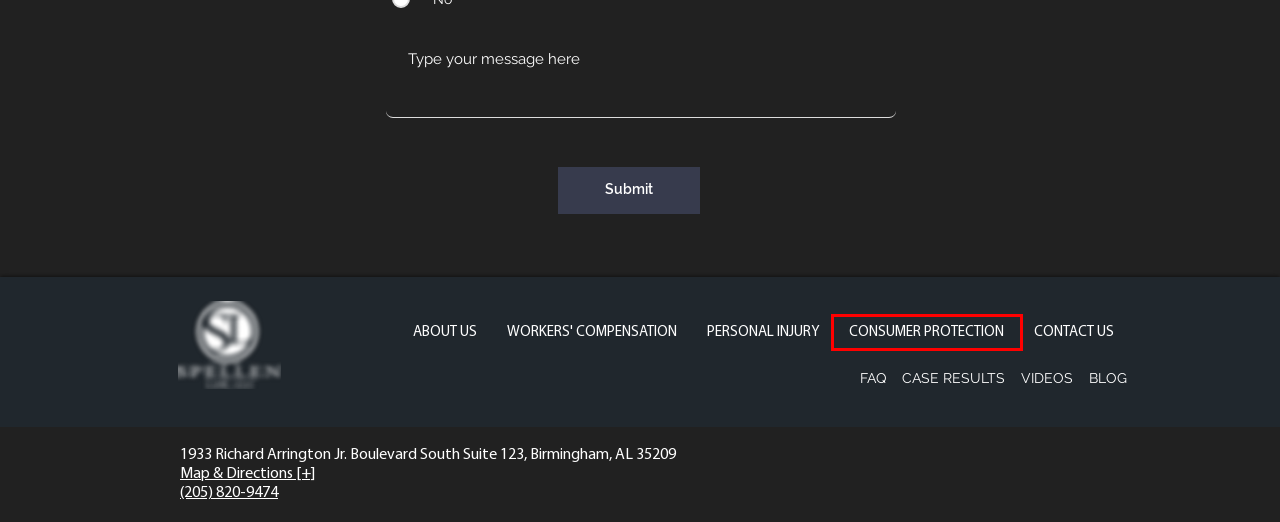You are presented with a screenshot of a webpage containing a red bounding box around a particular UI element. Select the best webpage description that matches the new webpage after clicking the element within the bounding box. Here are the candidates:
A. Consumer Protection Services Birmingham | Spellen Law
B. Birmingham Law Firm About Us | Spellen Law
C. Workplace Injury Lawyer Birmingham Al | Spellen Law
D. Medical Malpractice Lawyer | Spellen Law
E. Birmingham Law Firm Contact Info | Spellen Law
F. Birmingham Lawyer Videos | Spellen Law
G. Birmingham Law Firm Blog | Spellen Law
H. Personal Injury Defense Birmingham Al | Spellen Law

A